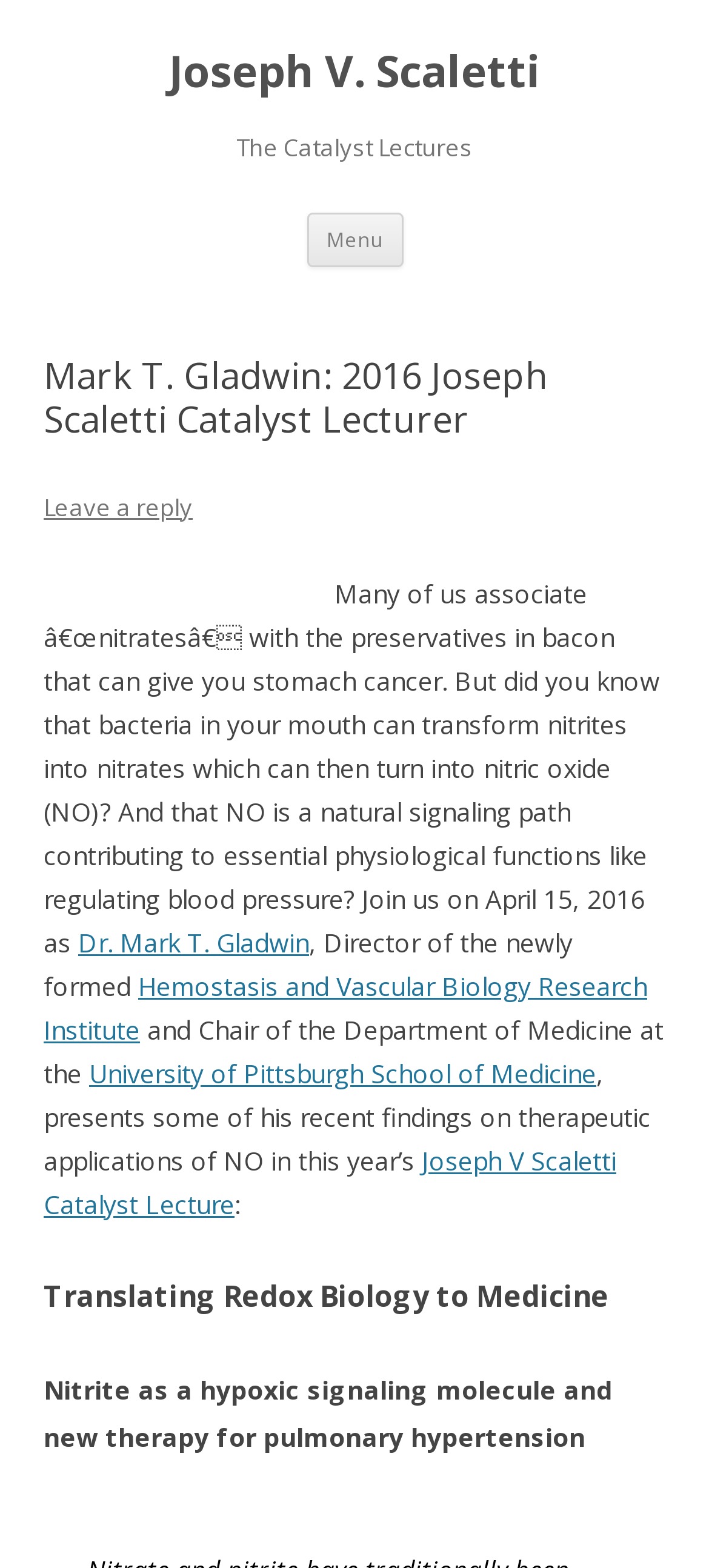Please provide a comprehensive response to the question below by analyzing the image: 
What is the name of the lecturer?

I found the answer by looking at the heading 'Mark T. Gladwin: 2016 Joseph Scaletti Catalyst Lecturer' which is a prominent element on the webpage, indicating that Mark T. Gladwin is the lecturer.